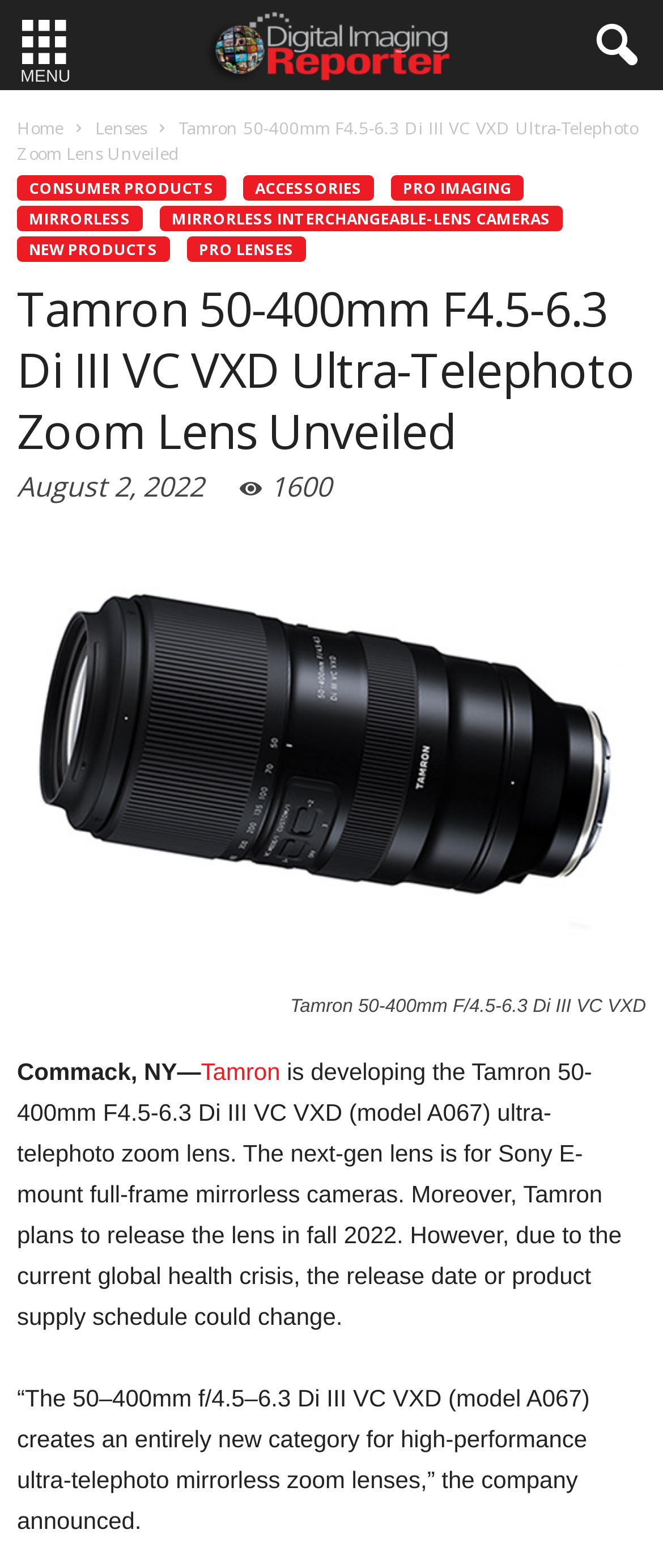Find the bounding box coordinates for the area you need to click to carry out the instruction: "Click the Tamron link". The coordinates should be four float numbers between 0 and 1, indicated as [left, top, right, bottom].

[0.303, 0.675, 0.423, 0.692]